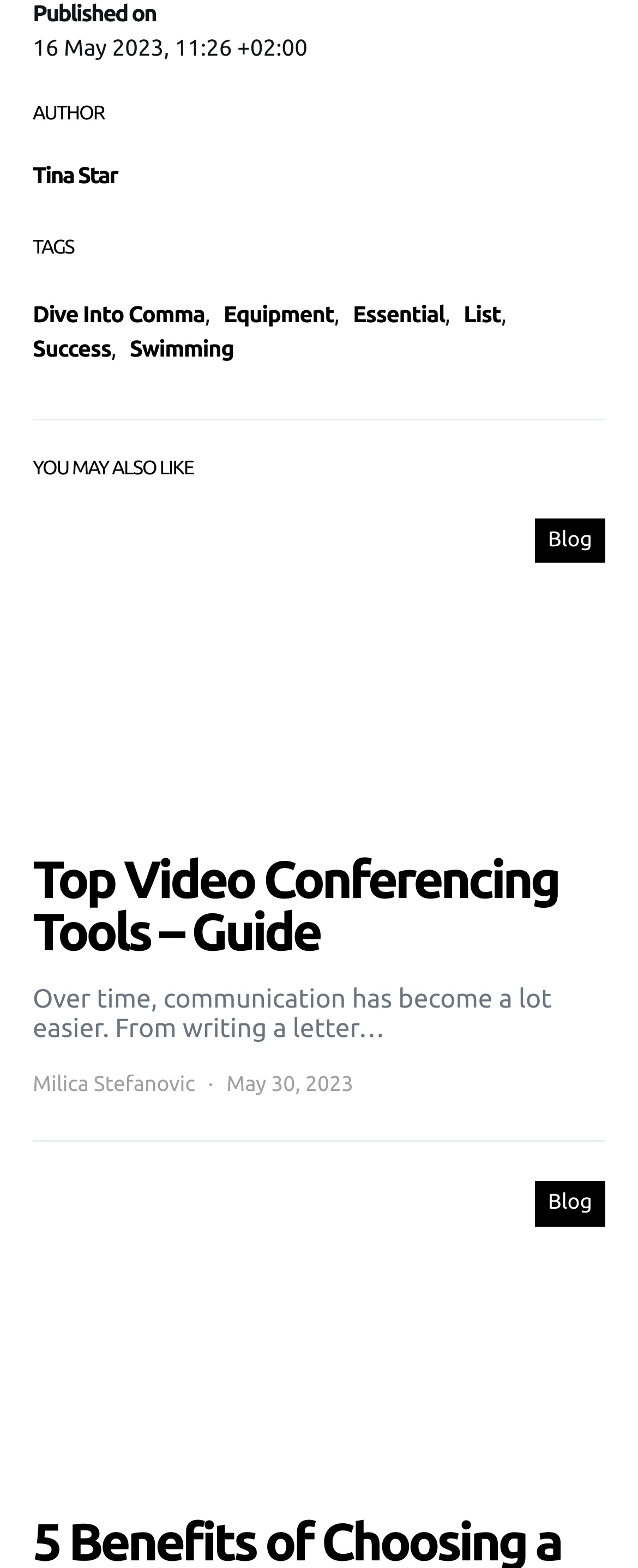Give a short answer using one word or phrase for the question:
What is the topic of the second recommended article?

Moissanite Engagement Ring